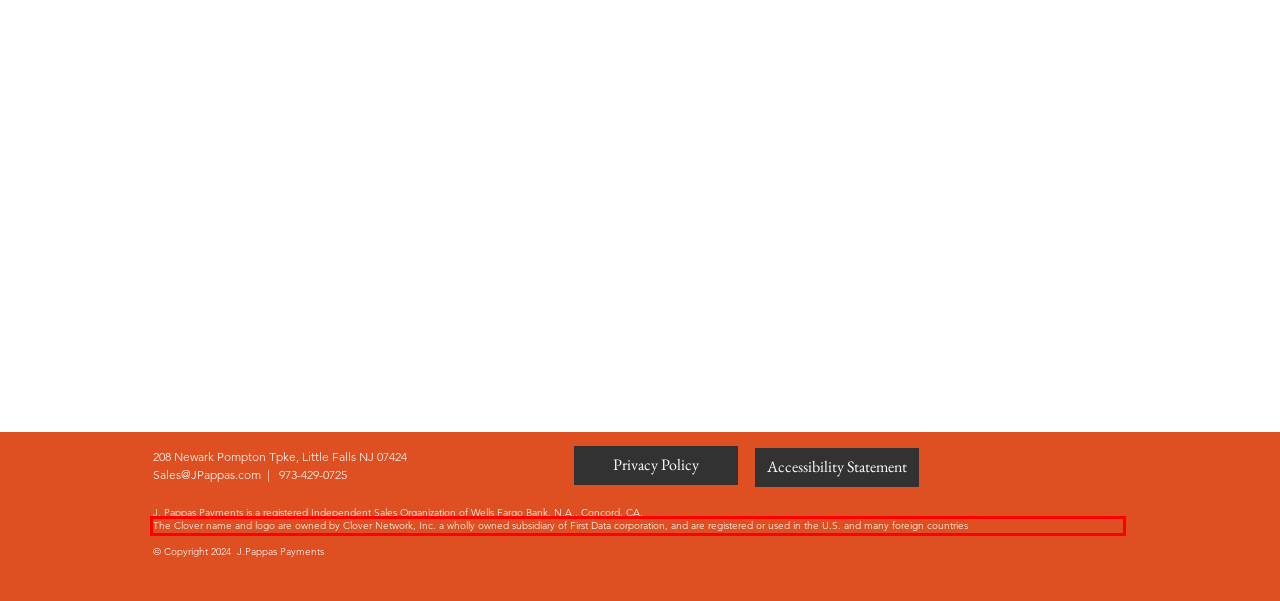Using the webpage screenshot, recognize and capture the text within the red bounding box.

The Clover name and logo are owned by Clover Network, Inc. a wholly owned subsidiary of First Data corporation, and are registered or used in the U.S. and many foreign countries